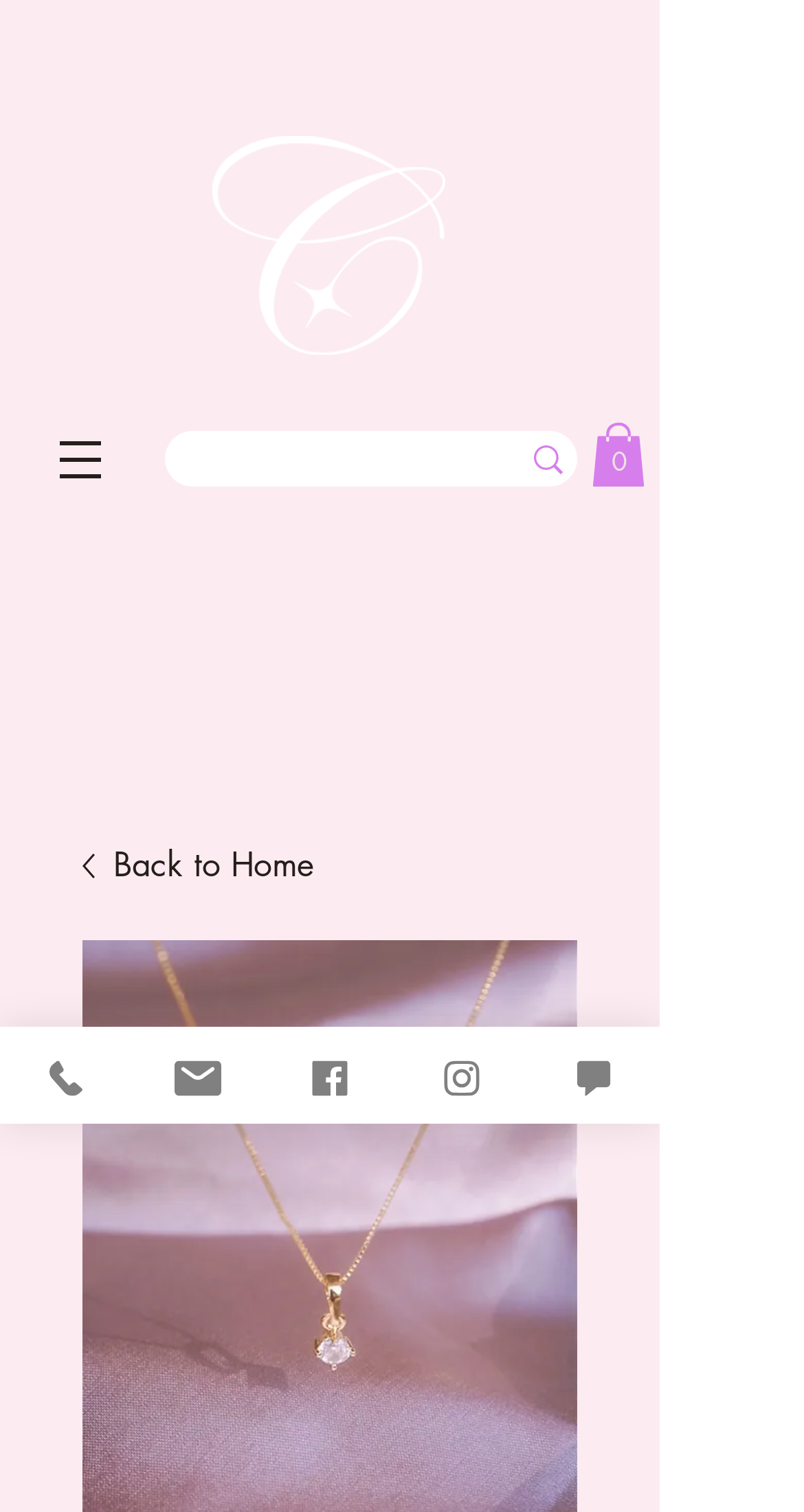Please answer the following question using a single word or phrase: 
What is the purpose of the cart link?

To view cart contents